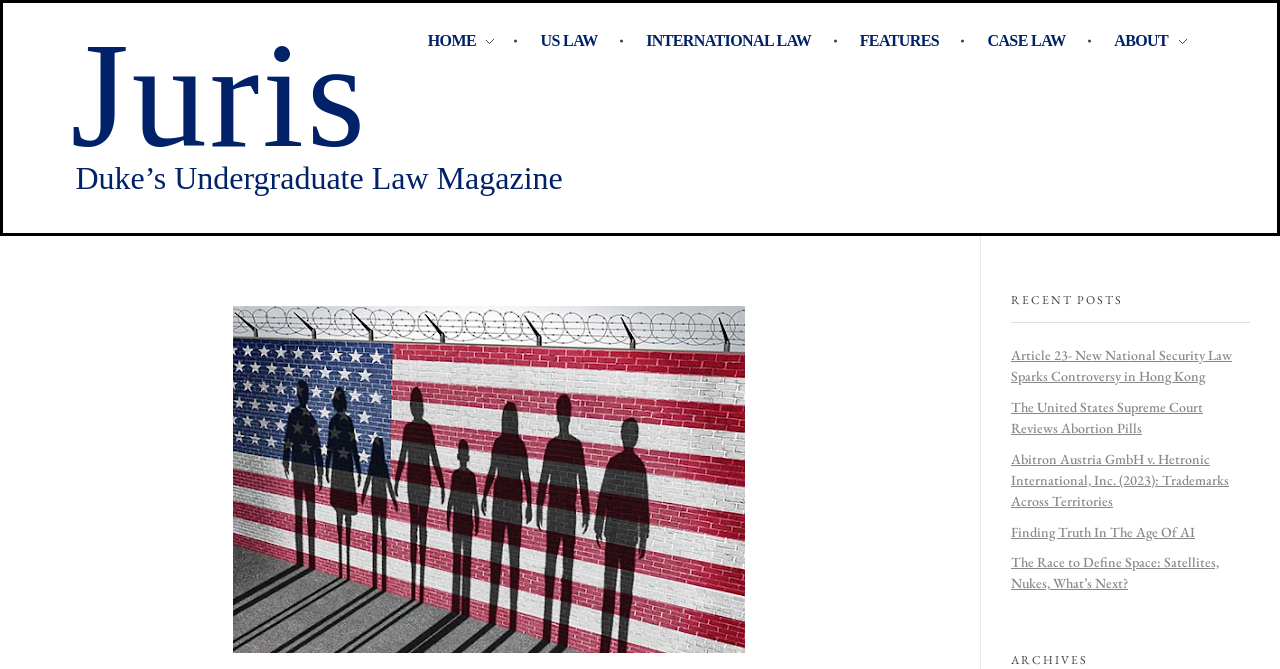Using a single word or phrase, answer the following question: 
How many links are there in the top navigation bar?

6